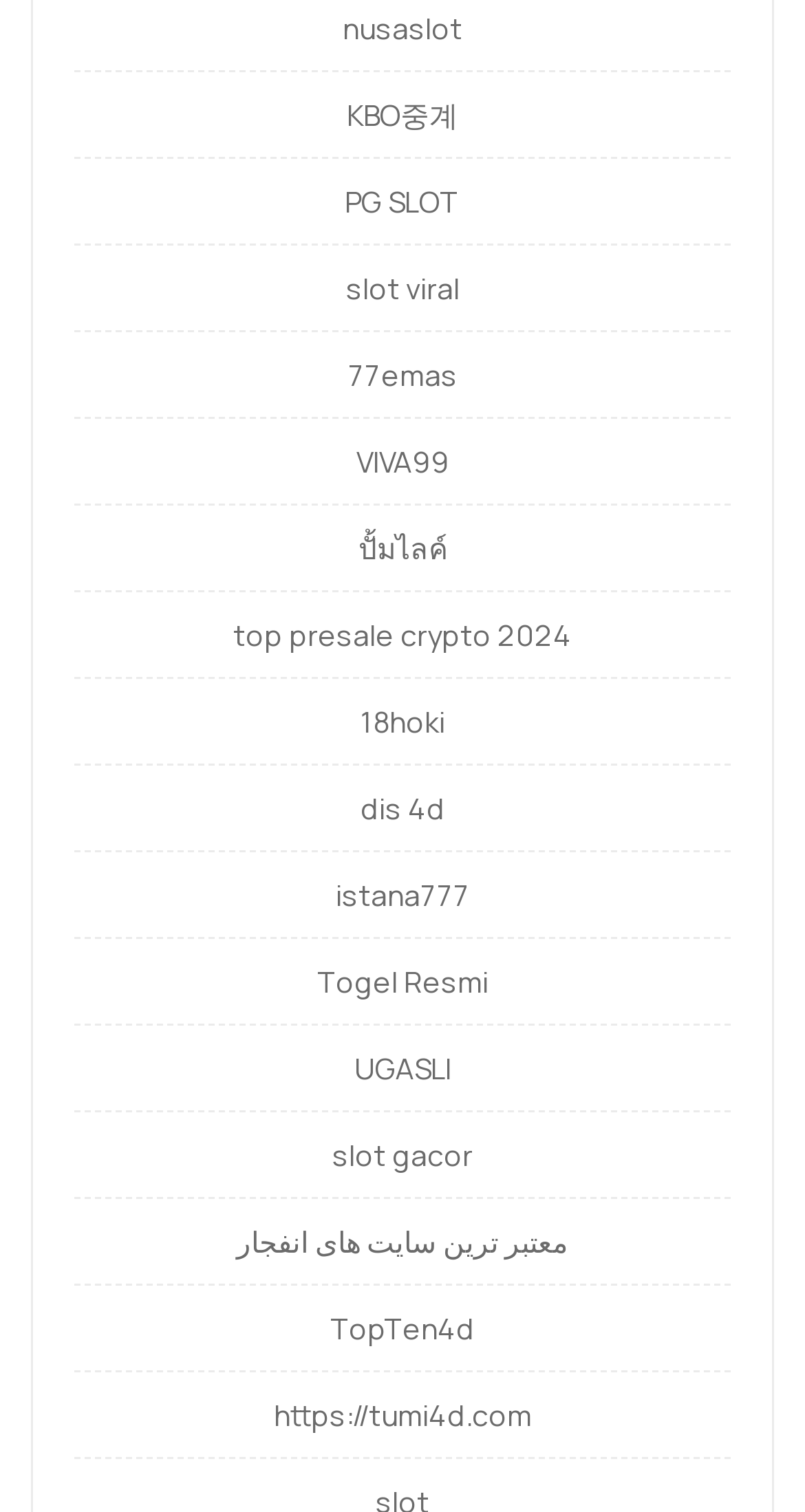What is the longest link text on the webpage?
Look at the image and answer the question using a single word or phrase.

top presale crypto 2024